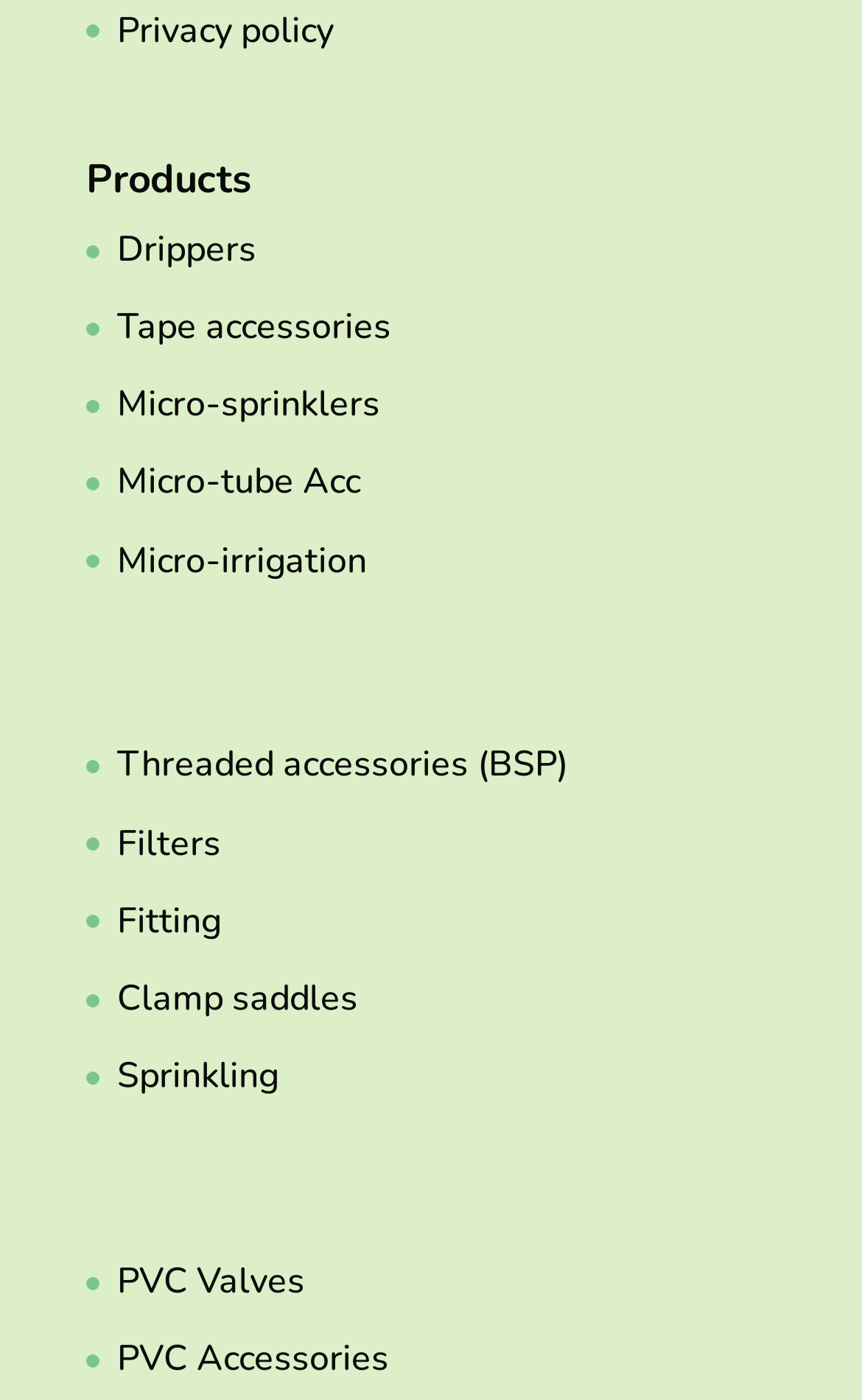Answer the question using only one word or a concise phrase: How many headings are present on the webpage?

3